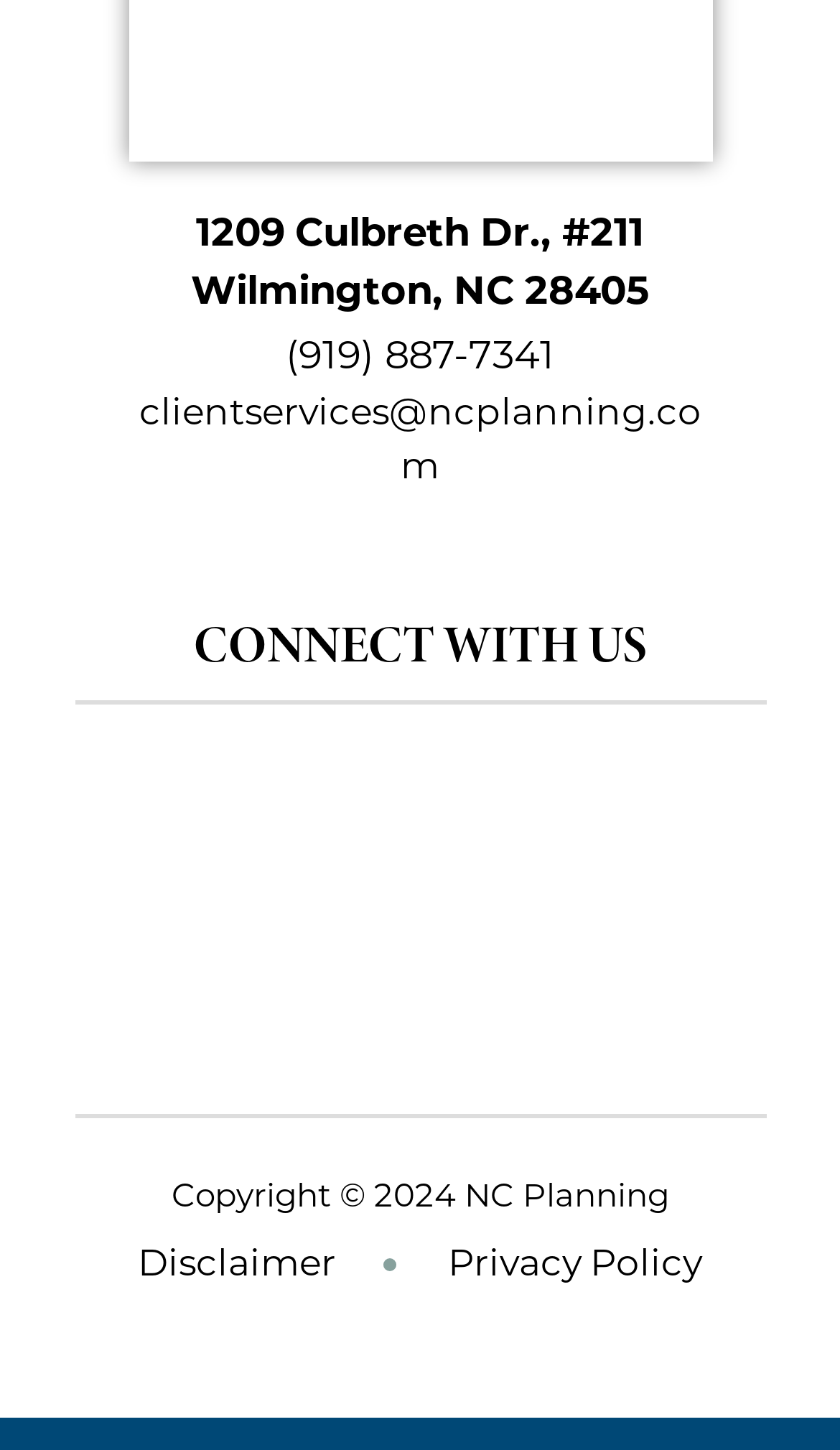Identify the bounding box coordinates of the section that should be clicked to achieve the task described: "View address".

[0.233, 0.144, 0.767, 0.177]